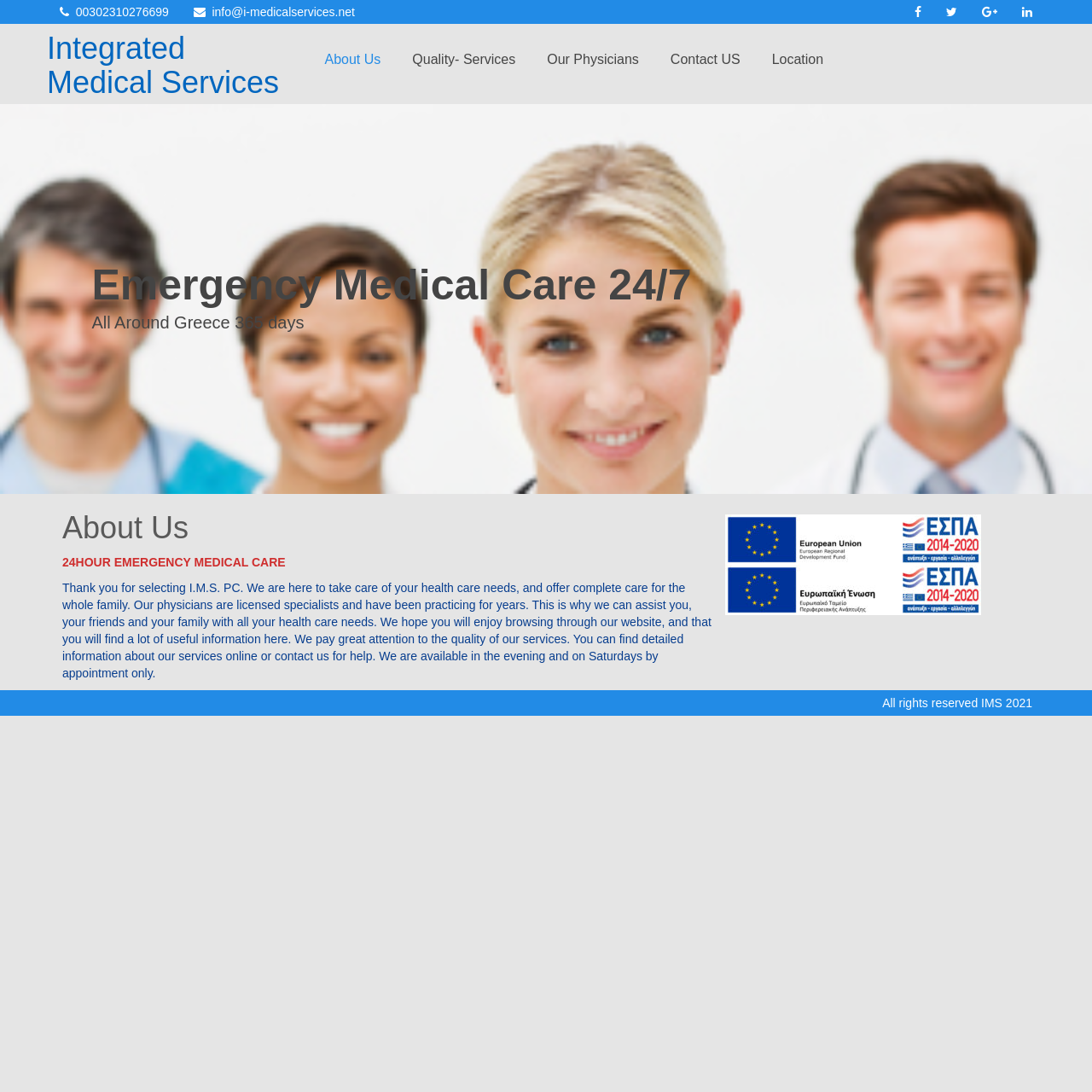Can you show the bounding box coordinates of the region to click on to complete the task described in the instruction: "Read about us"?

[0.282, 0.026, 0.364, 0.084]